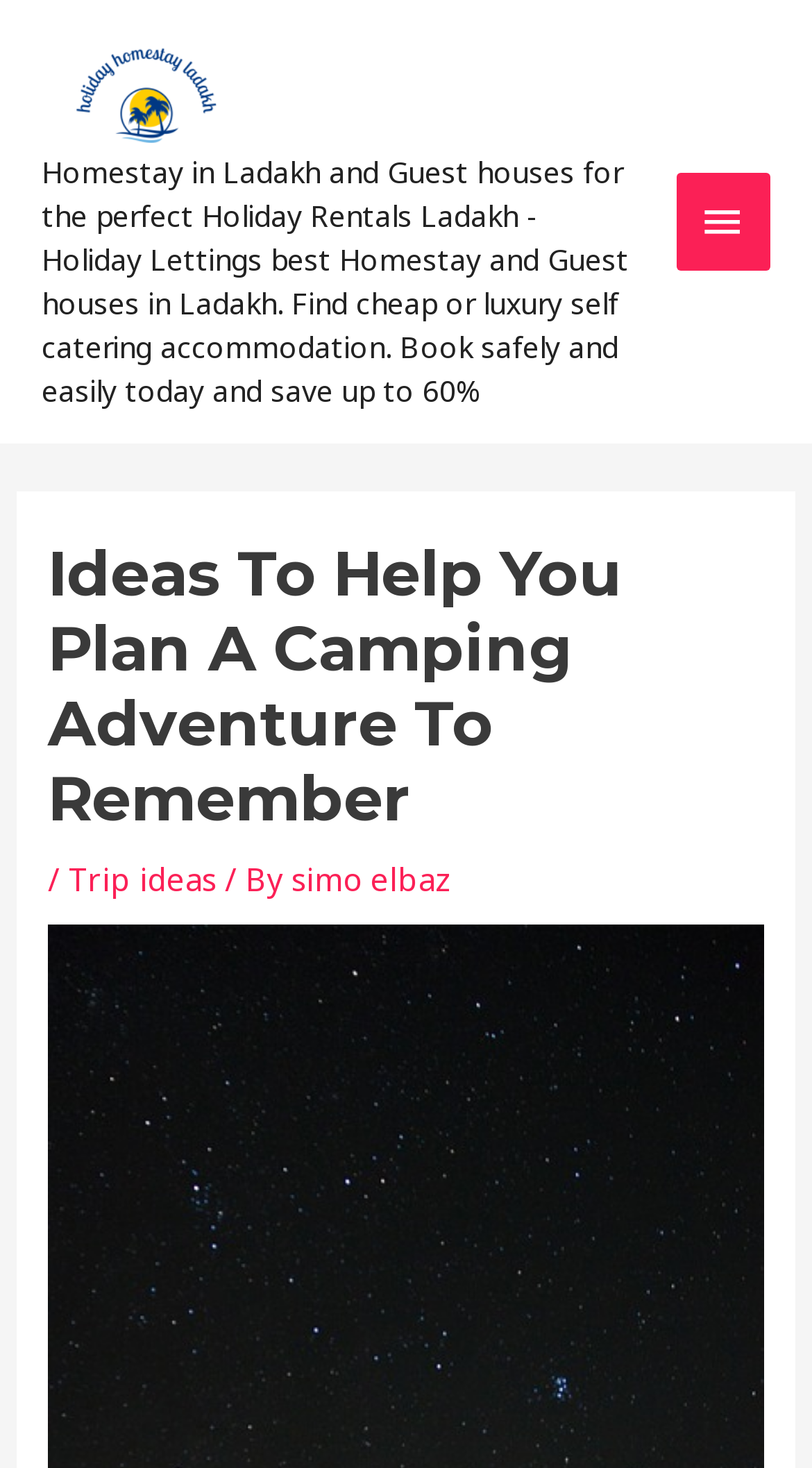Answer the question using only one word or a concise phrase: How many menu items are present?

At least 1